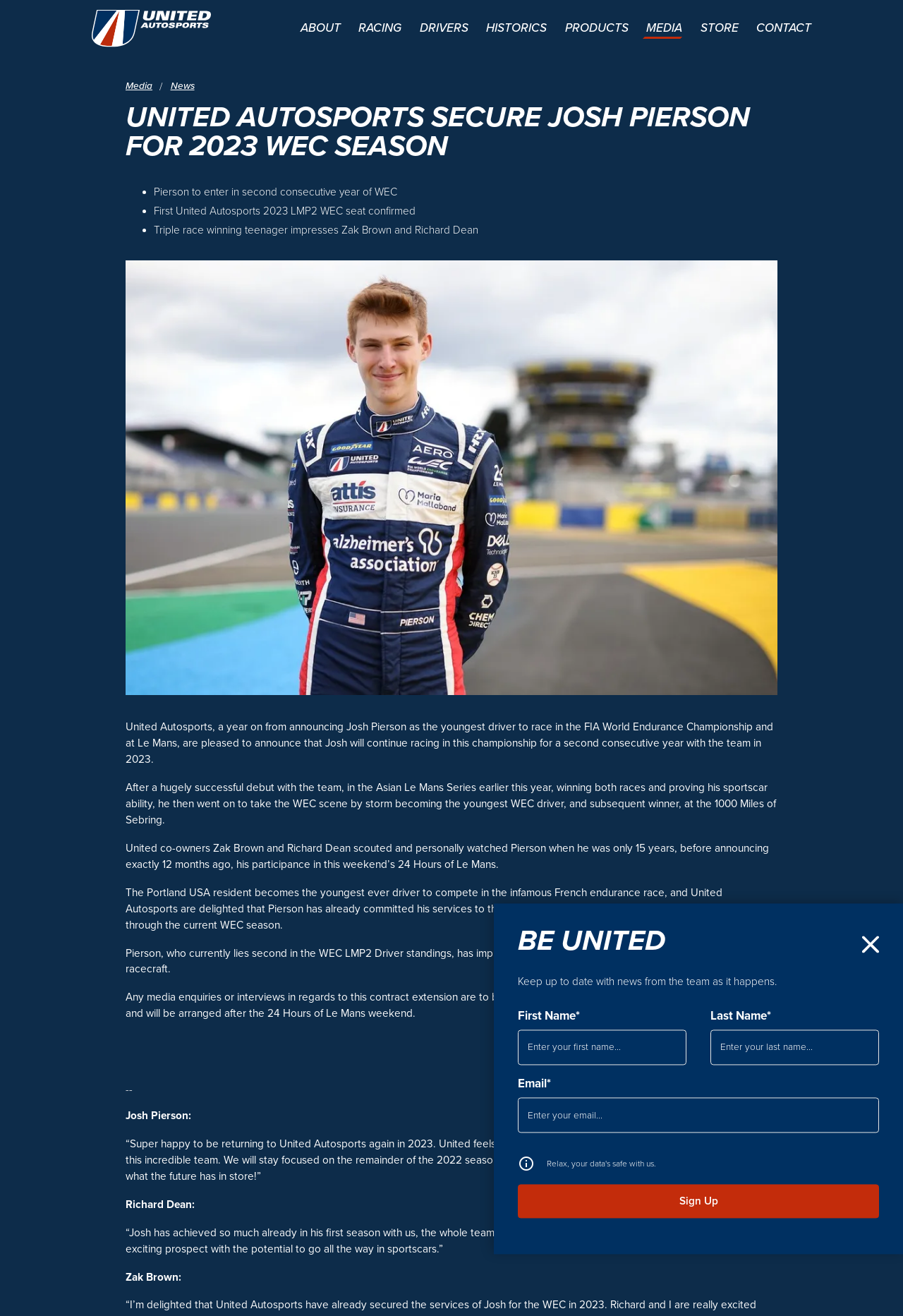Using floating point numbers between 0 and 1, provide the bounding box coordinates in the format (top-left x, top-left y, bottom-right x, bottom-right y). Locate the UI element described here: Sign Up

[0.573, 0.9, 0.973, 0.926]